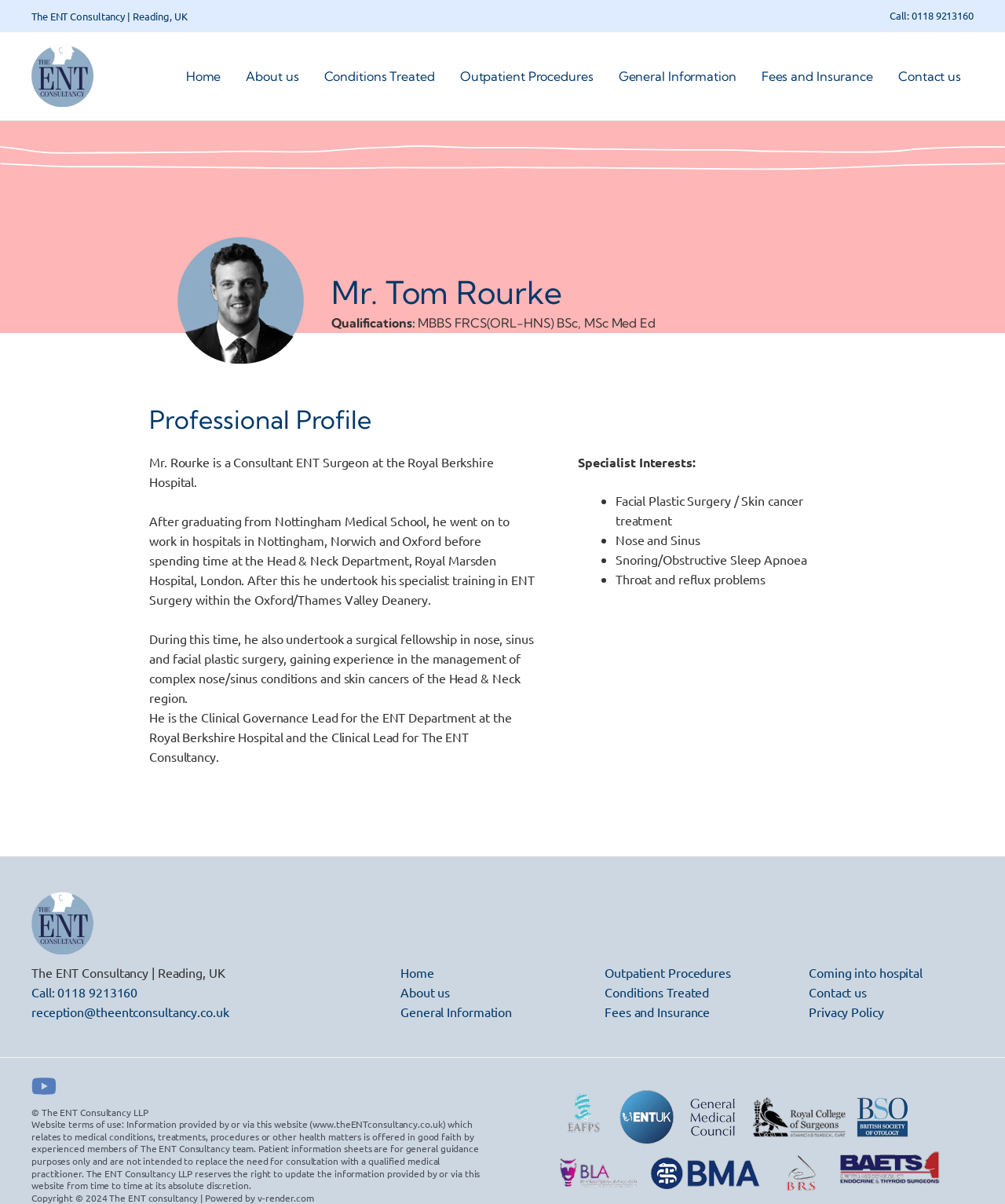Locate the bounding box coordinates of the clickable area needed to fulfill the instruction: "View the 'Conditions Treated' page".

[0.31, 0.037, 0.445, 0.089]